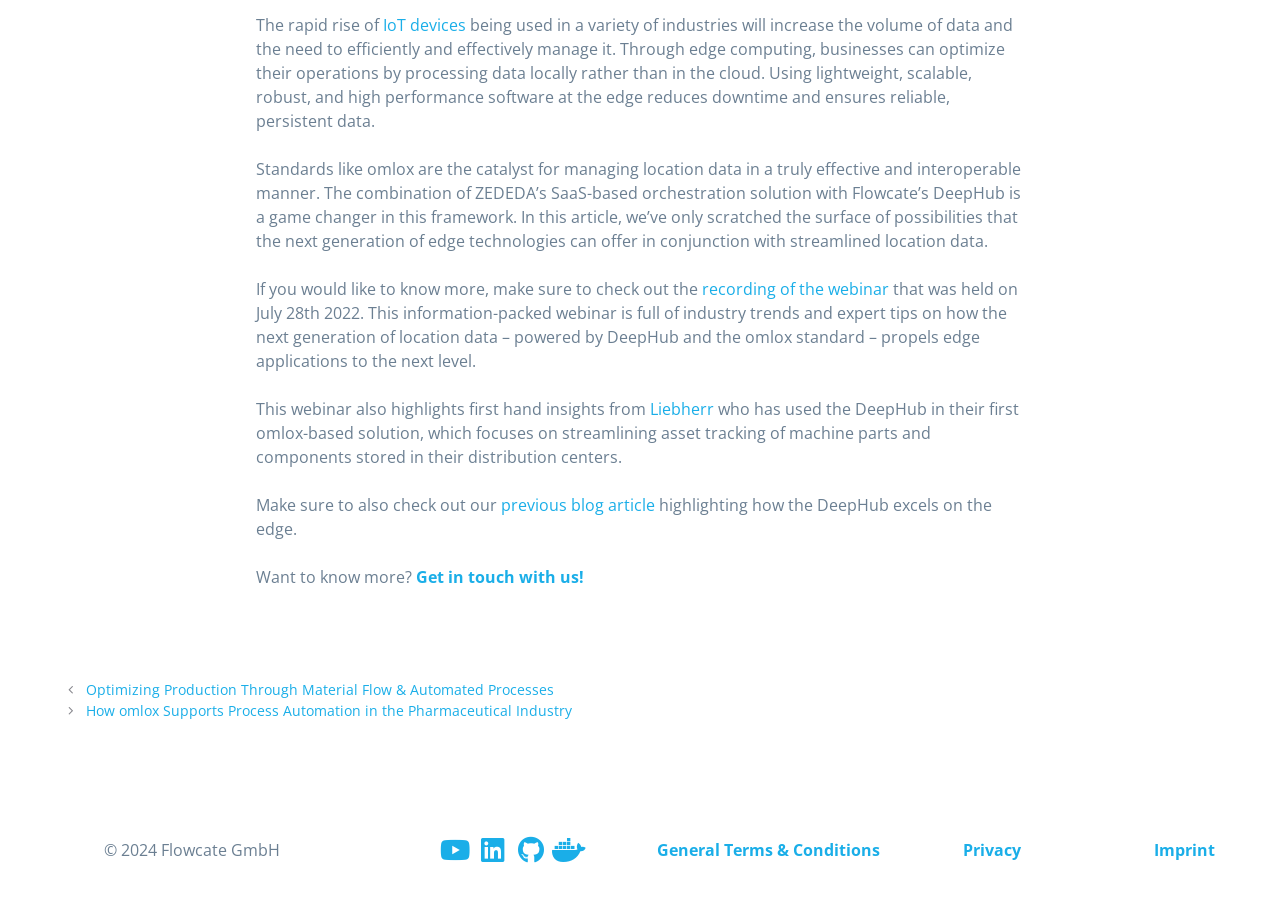Highlight the bounding box coordinates of the element that should be clicked to carry out the following instruction: "Visit the Liebherr webpage". The coordinates must be given as four float numbers ranging from 0 to 1, i.e., [left, top, right, bottom].

[0.508, 0.443, 0.558, 0.467]